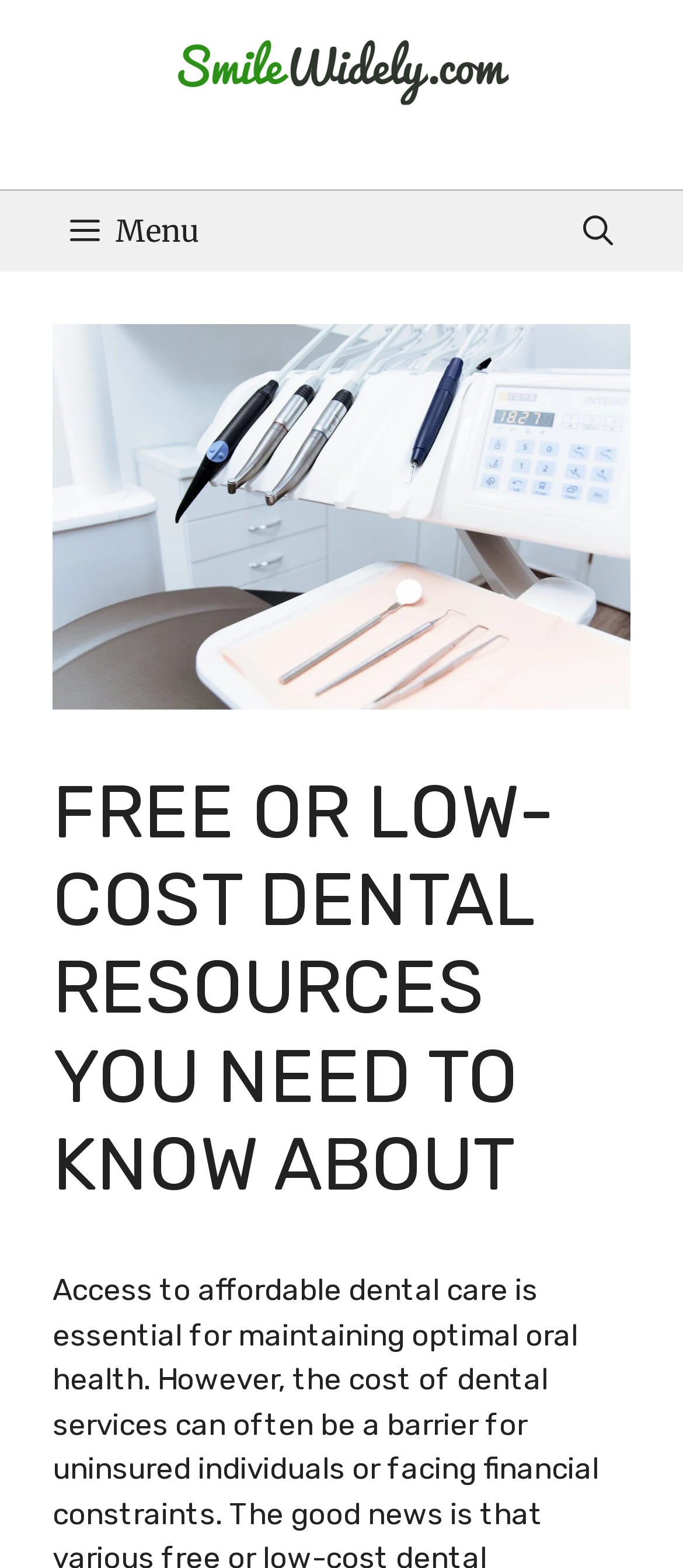Use the details in the image to answer the question thoroughly: 
Is the menu button expanded?

The menu button has an attribute 'expanded: False', indicating that it is not currently expanded, and the user needs to click on it to expand the menu.